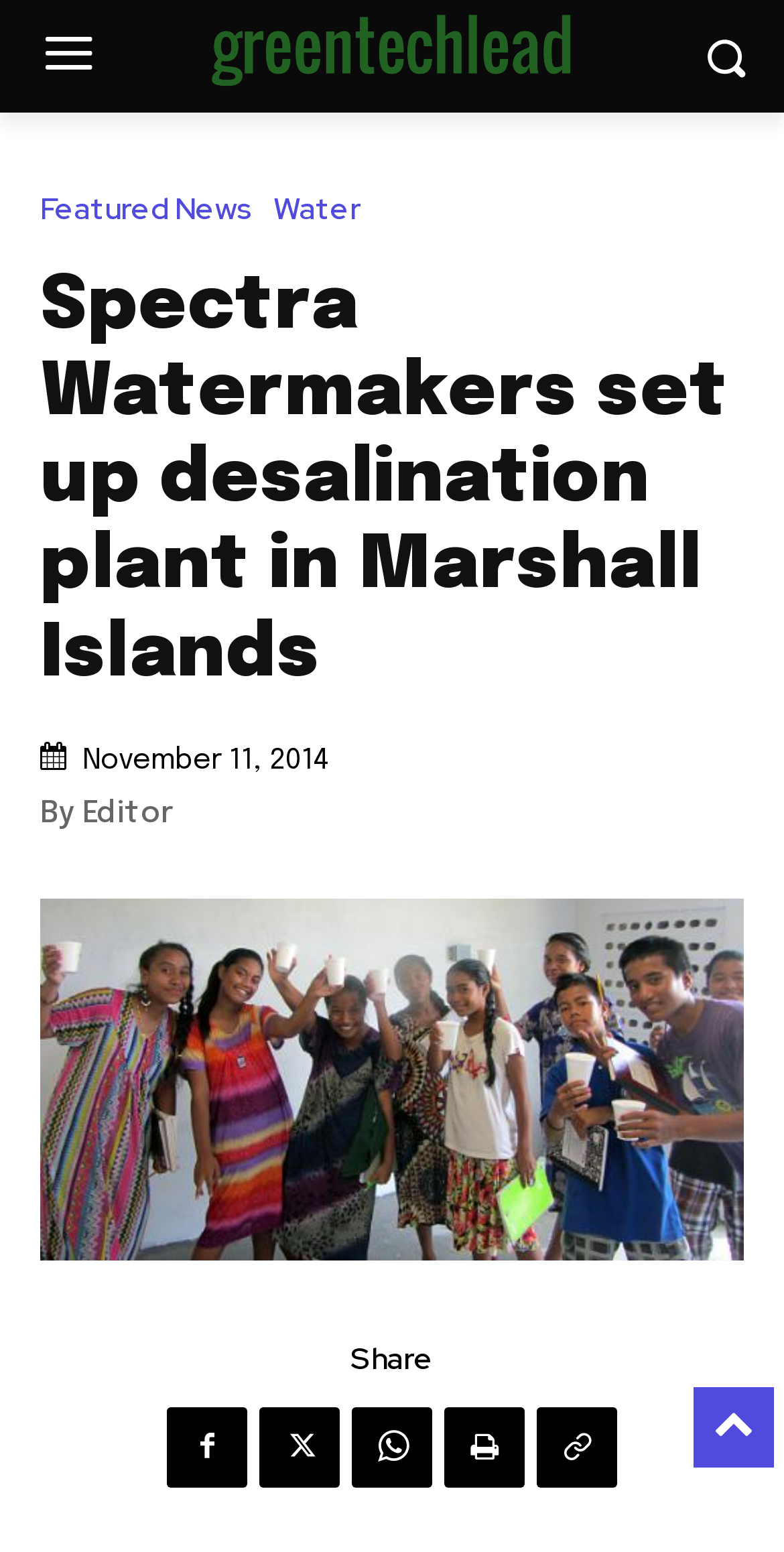Who is the author of the news article?
Using the details shown in the screenshot, provide a comprehensive answer to the question.

I found the author of the news article by looking at the static text element with the text 'By Editor', which is located below the main heading of the page.